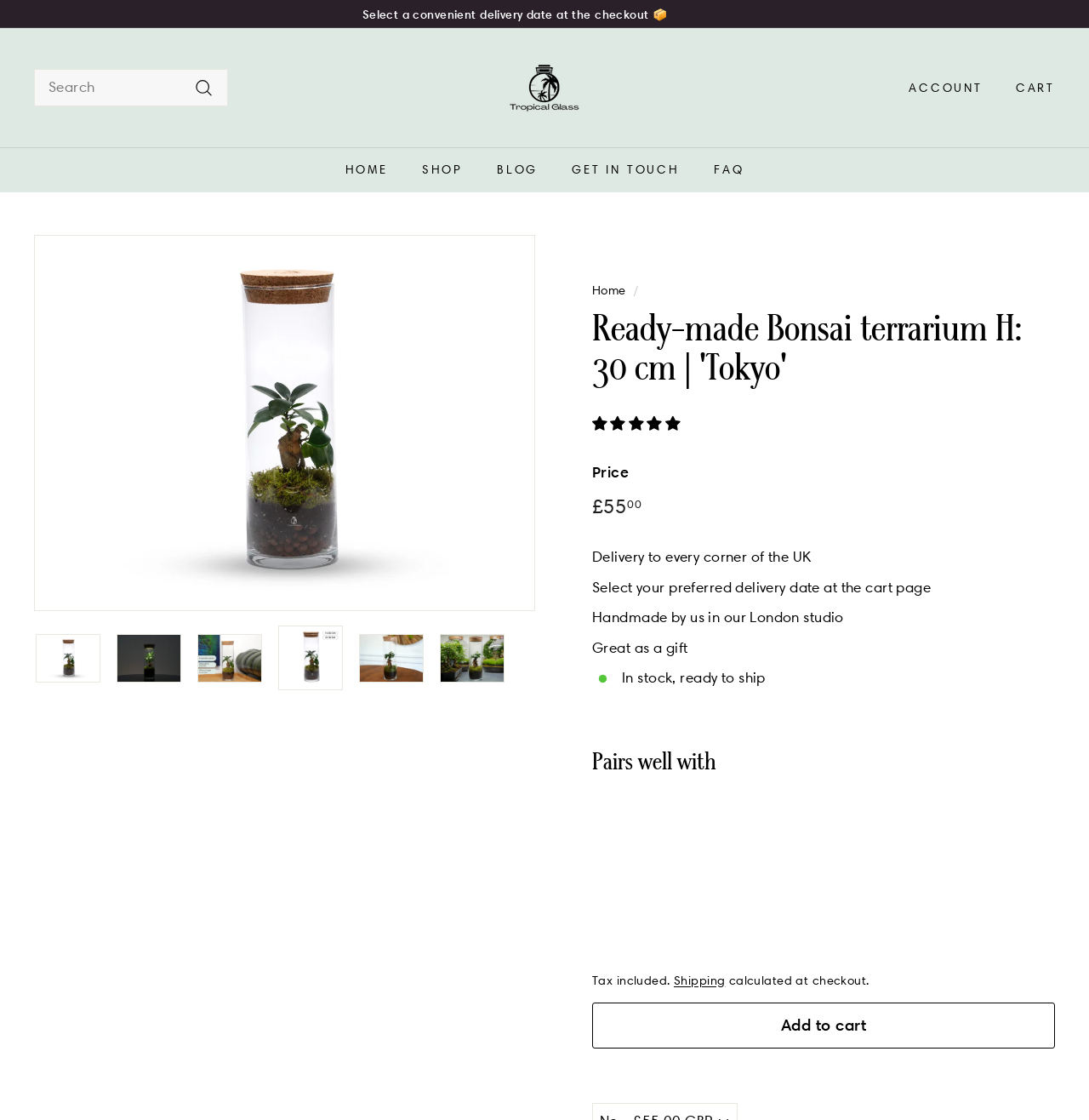Pinpoint the bounding box coordinates of the clickable element to carry out the following instruction: "View the 'Tropical Glass' page."

[0.457, 0.036, 0.543, 0.12]